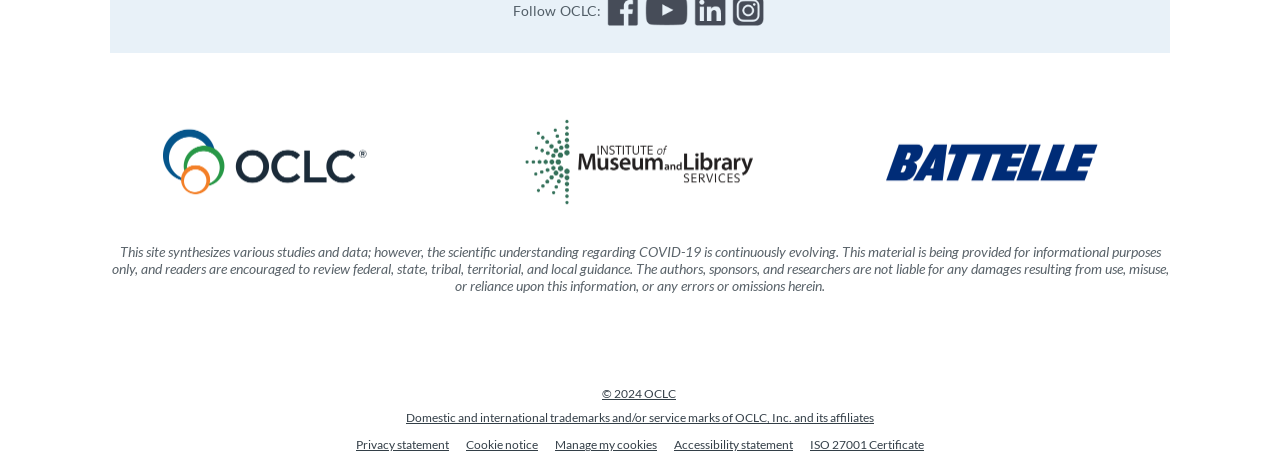Specify the bounding box coordinates of the area that needs to be clicked to achieve the following instruction: "Read the privacy statement".

[0.278, 0.922, 0.351, 0.954]